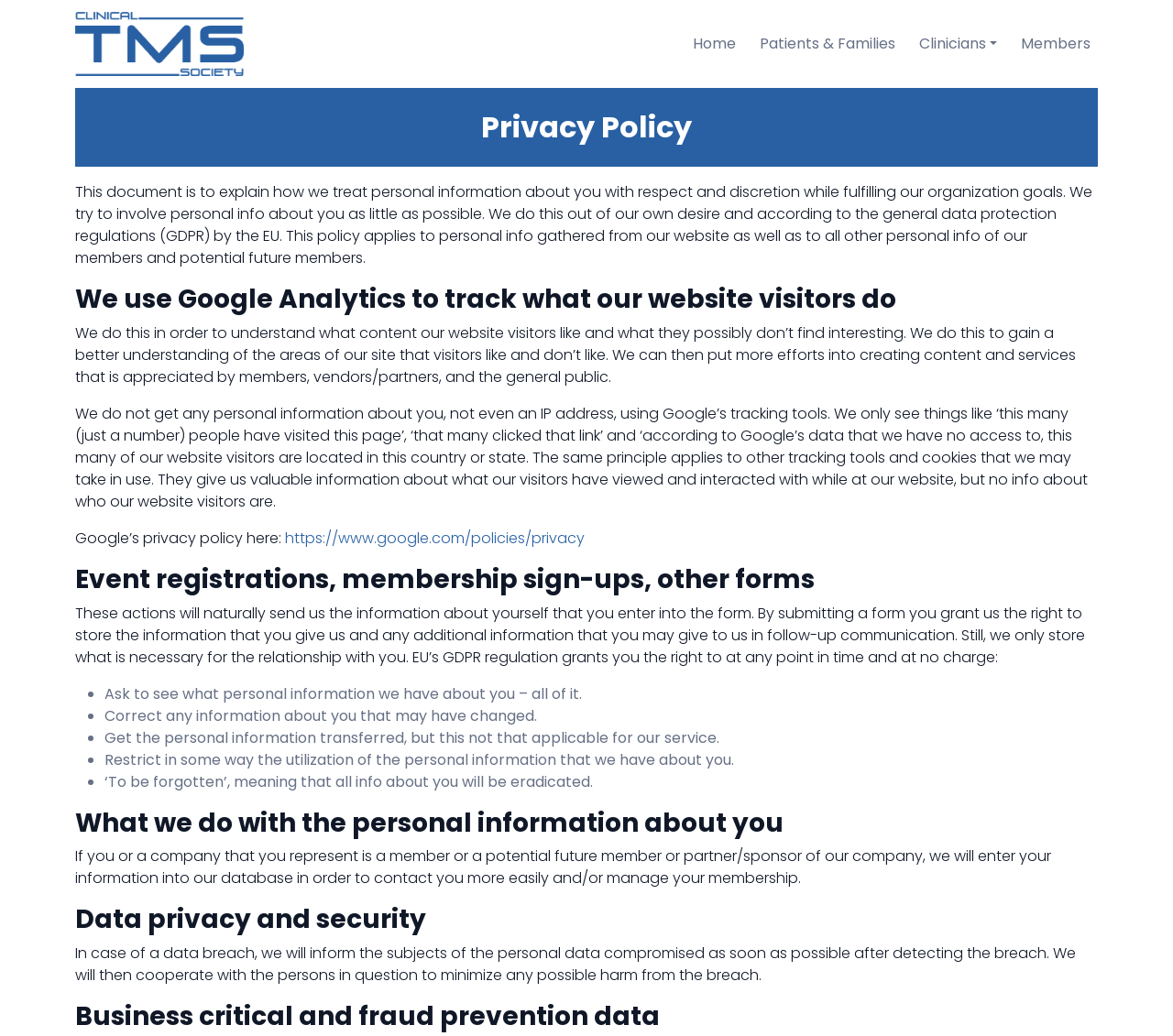Based on the image, please respond to the question with as much detail as possible:
What happens in case of a data breach?

In case of a data breach, the Clinical TMS Society will inform the subjects of the personal data compromised as soon as possible after detecting the breach, and then cooperate with the persons in question to minimize any possible harm from the breach. This is stated in the section 'Data privacy and security'.